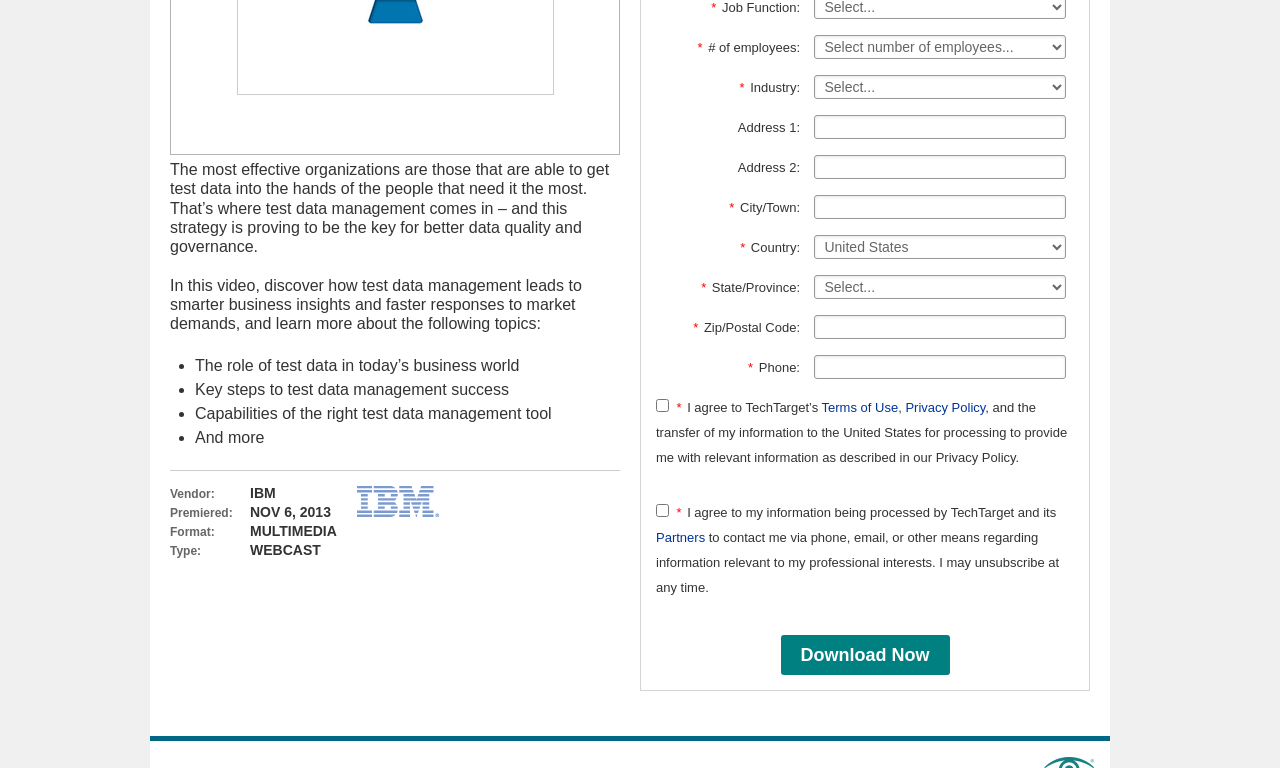Please find the bounding box coordinates (top-left x, top-left y, bottom-right x, bottom-right y) in the screenshot for the UI element described as follows: name="pageConfig.allContent[27].textInput"

[0.636, 0.202, 0.833, 0.233]